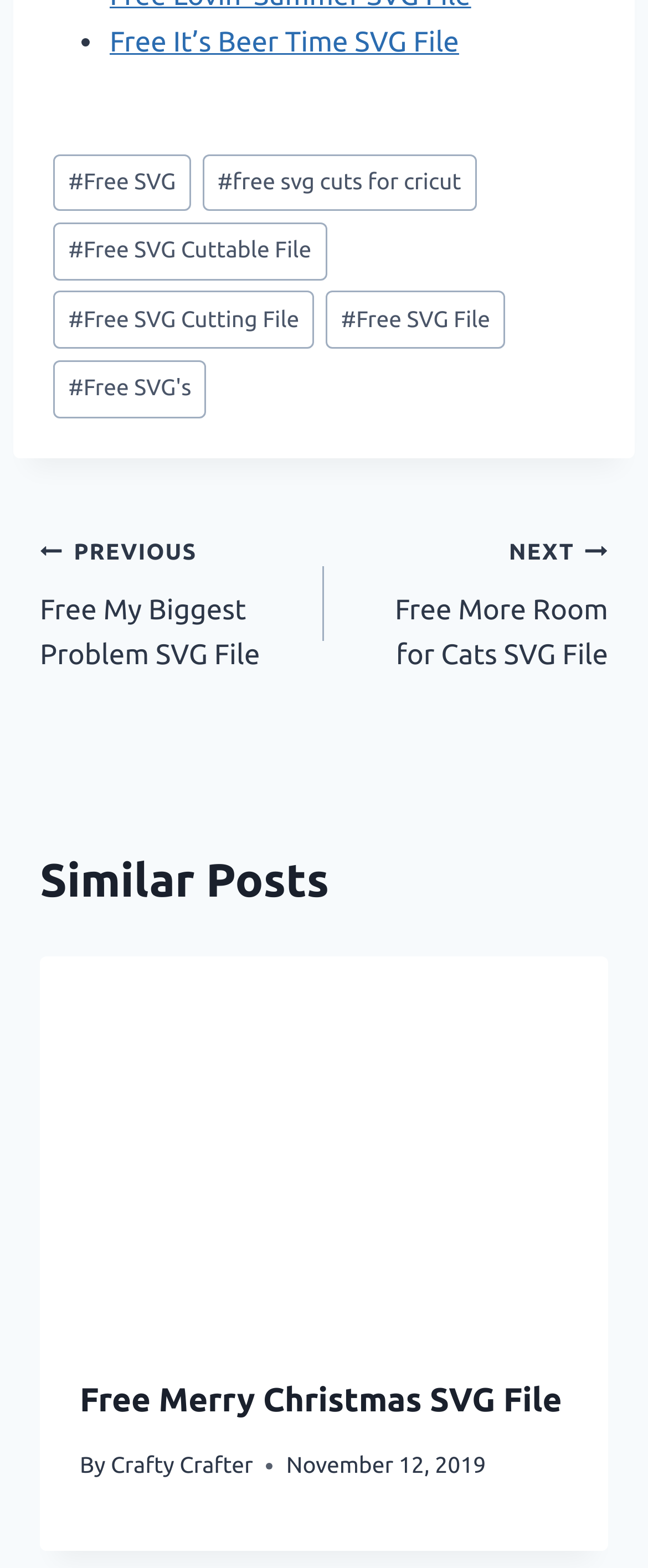Identify the bounding box coordinates of the part that should be clicked to carry out this instruction: "Click on the 'Free It’s Beer Time SVG File' link".

[0.169, 0.017, 0.708, 0.037]